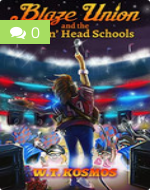Depict the image with a detailed narrative.

The image features the cover of the book "Blaze Union and the Puddin’ Head Schools" by W.T. Kosmos. The artwork prominently displays a dynamic scene with a central character, Blaze Union, who is striking a confident pose, possibly as a performer or leader in a high-energy environment. Colorful lights illuminate the background, suggesting an exciting atmosphere, likely connected to the themes of competition and school dynamics within the narrative. This graphic novel appears to bring both humor and adventure, appealing to a younger audience eager to follow Blaze's journey. The caption also includes a comment icon indicating engagement or feedback opportunities related to the book.